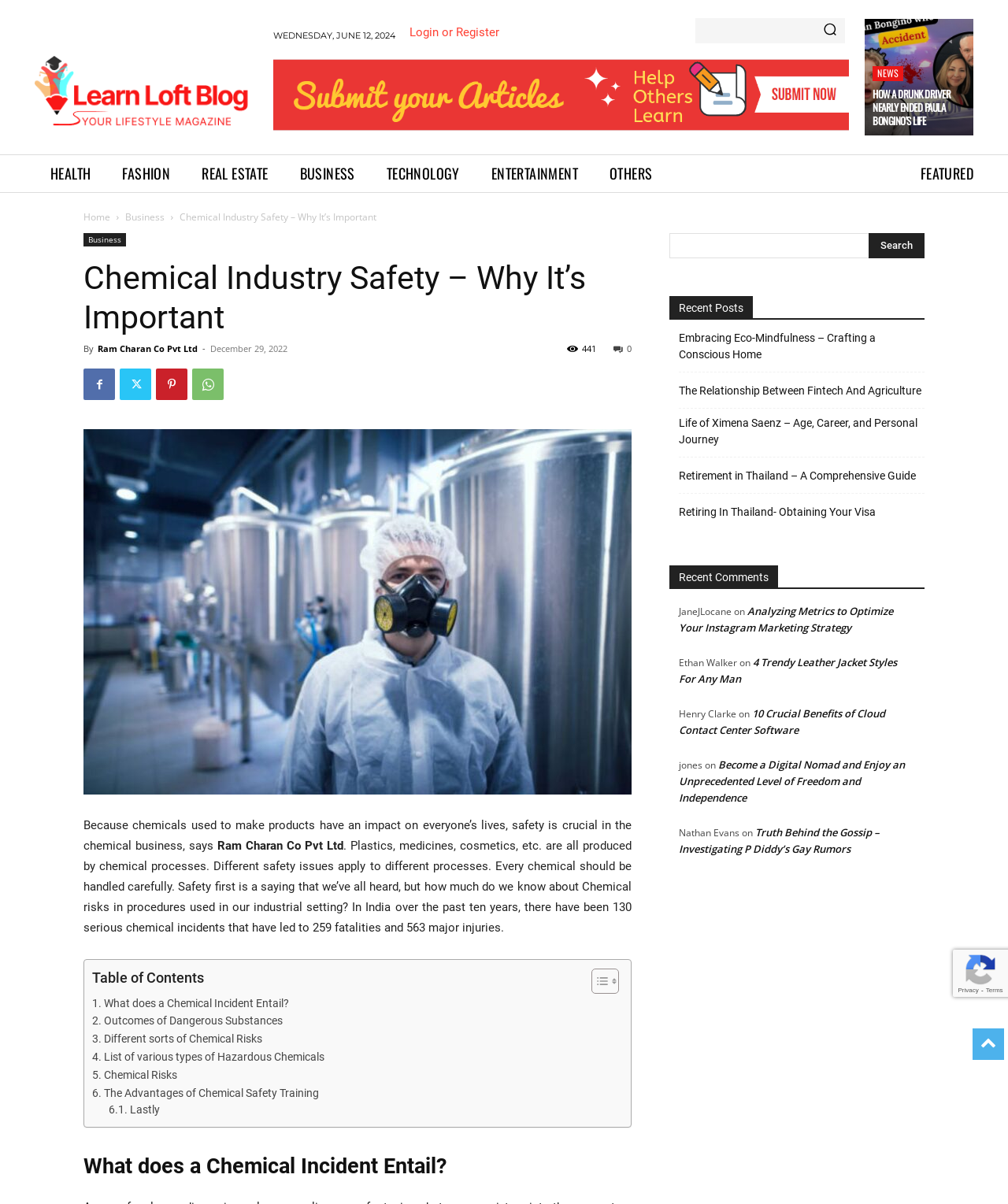Can you give a comprehensive explanation to the question given the content of the image?
What is the title of the section that lists 'Embracing Eco-Mindfulness – Crafting a Conscious Home'?

I found the answer by looking at the section heading above the list of links, which includes 'Embracing Eco-Mindfulness – Crafting a Conscious Home', and it says 'Recent Posts'.